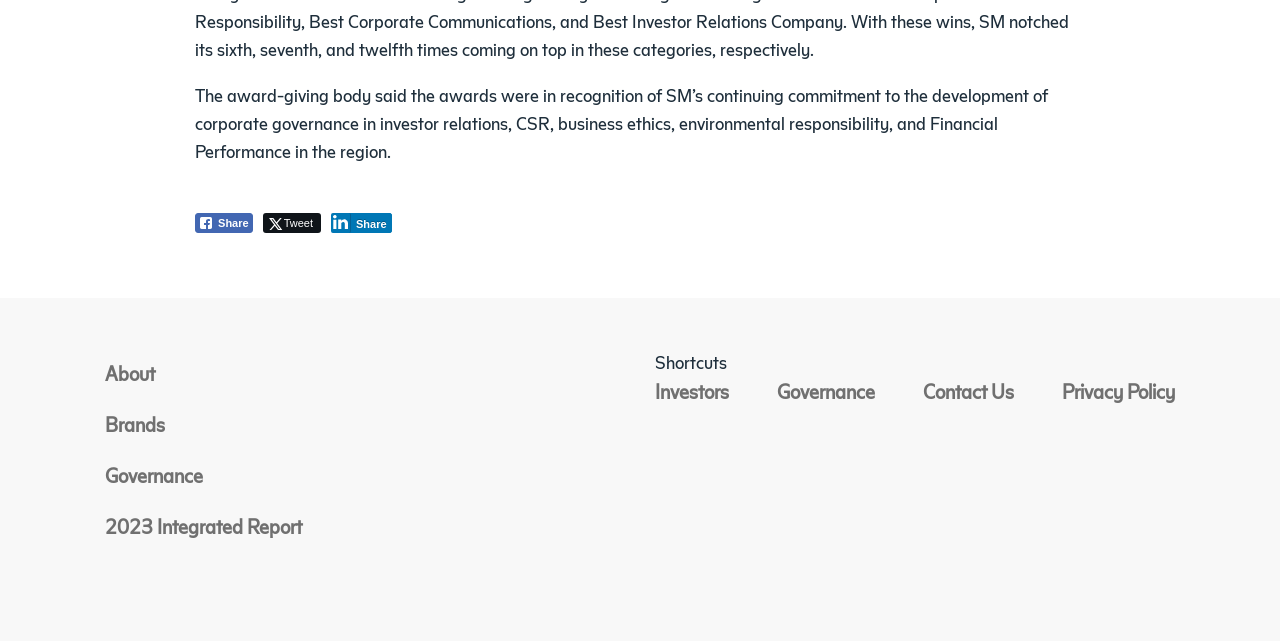Could you find the bounding box coordinates of the clickable area to complete this instruction: "Follow SMIC on Twitter"?

[0.59, 0.72, 0.613, 0.767]